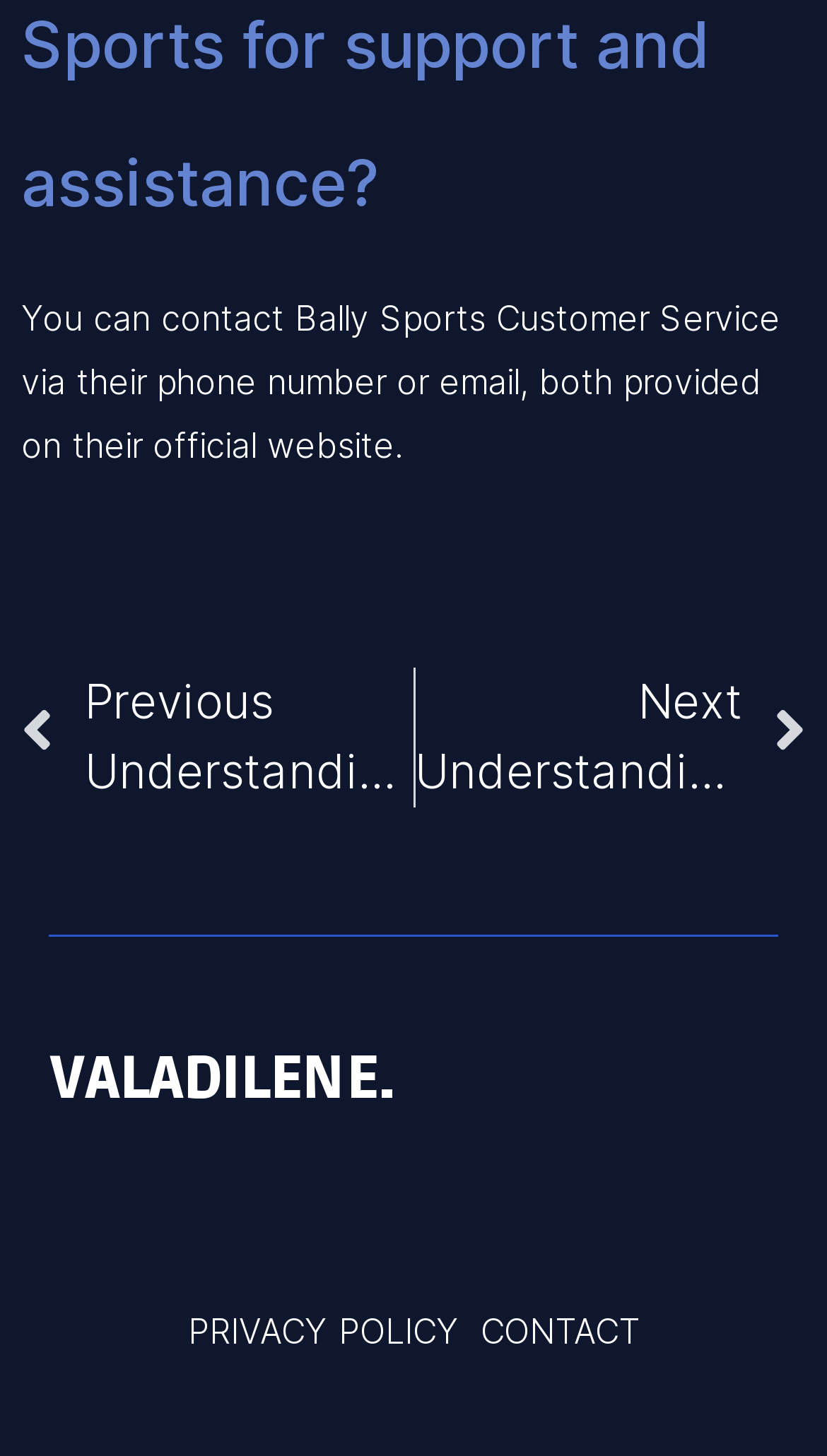Using the element description: "CONTACT", determine the bounding box coordinates. The coordinates should be in the format [left, top, right, bottom], with values between 0 and 1.

[0.581, 0.898, 0.773, 0.93]